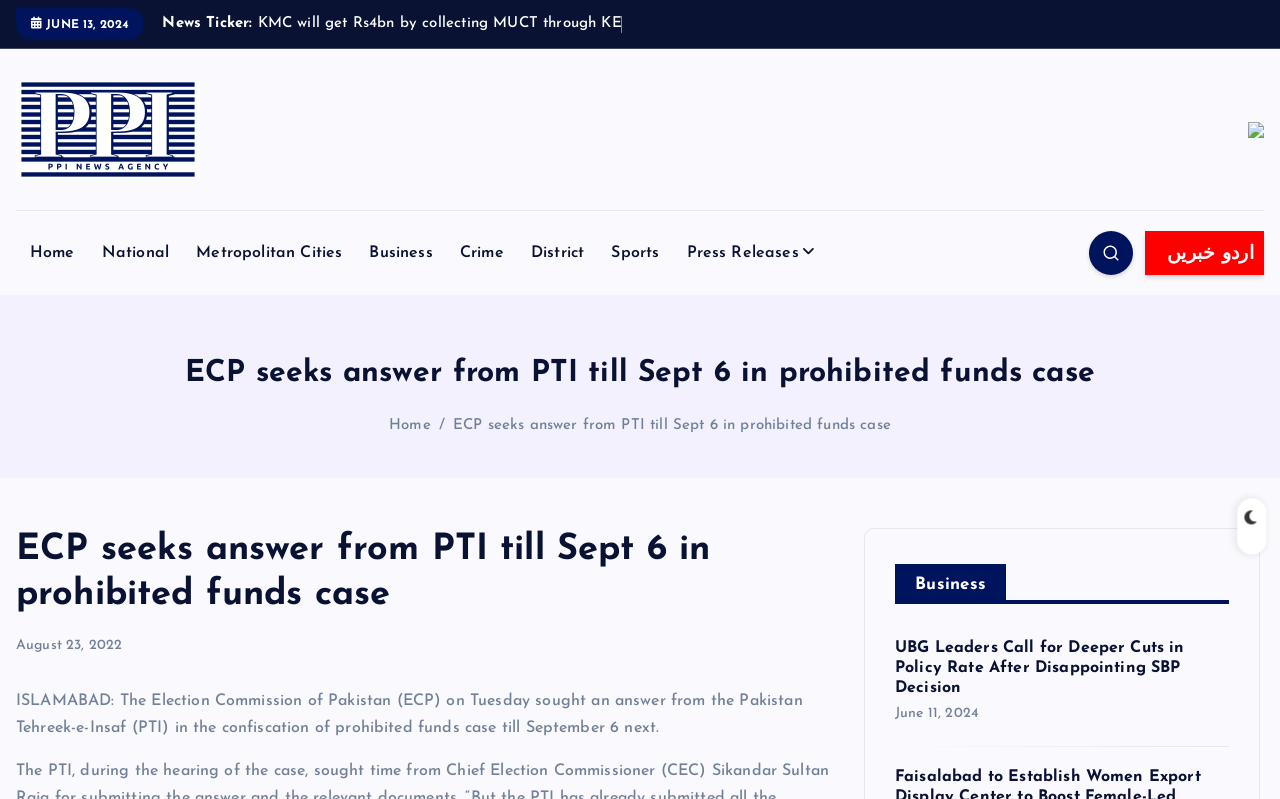What is the name of the news agency?
Provide a concise answer using a single word or phrase based on the image.

PPI News Agency